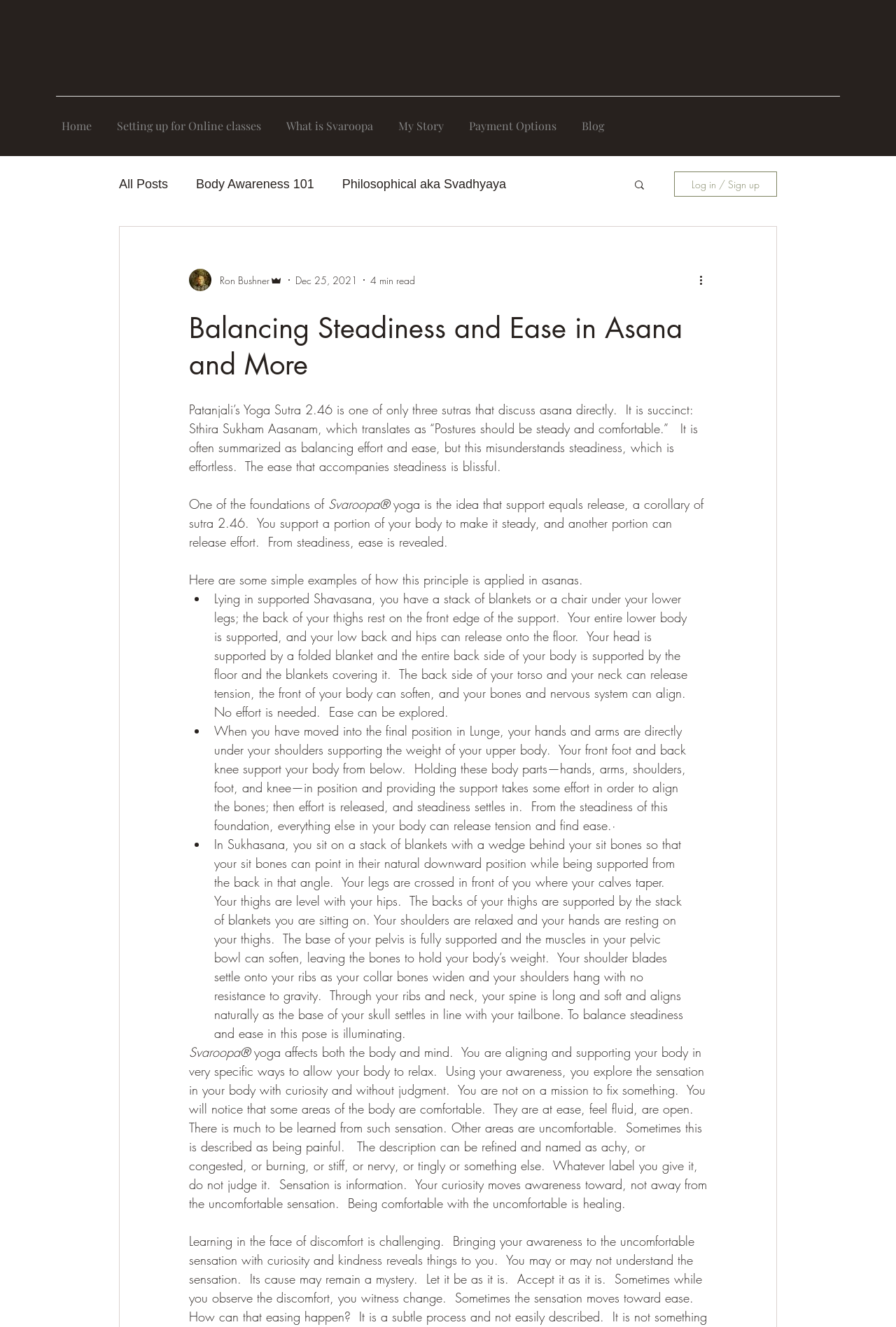Find the bounding box coordinates of the UI element according to this description: "What is Svaroopa".

[0.305, 0.079, 0.43, 0.101]